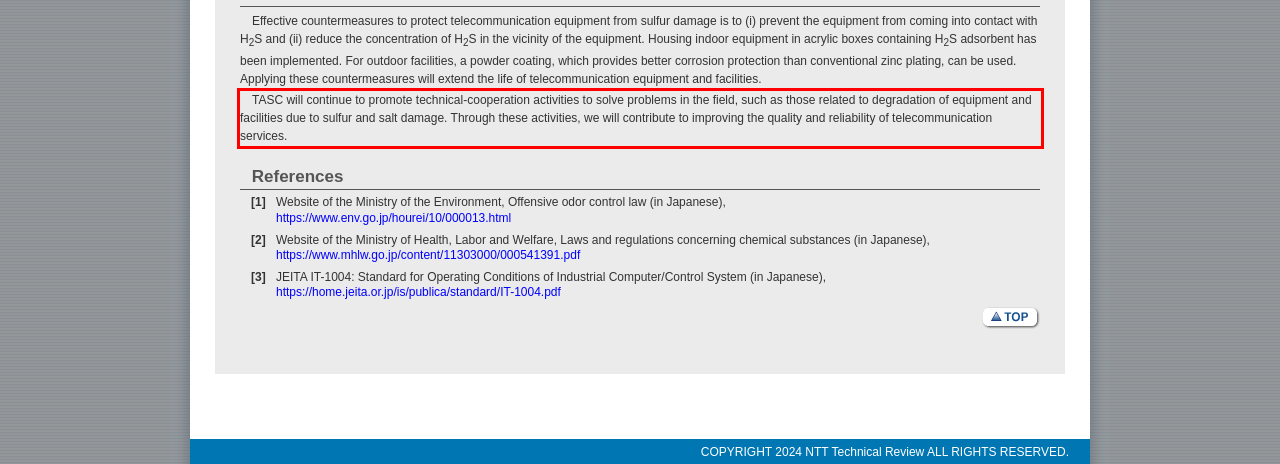Using the webpage screenshot, recognize and capture the text within the red bounding box.

TASC will continue to promote technical-cooperation activities to solve problems in the field, such as those related to degradation of equipment and facilities due to sulfur and salt damage. Through these activities, we will contribute to improving the quality and reliability of telecommunication services.